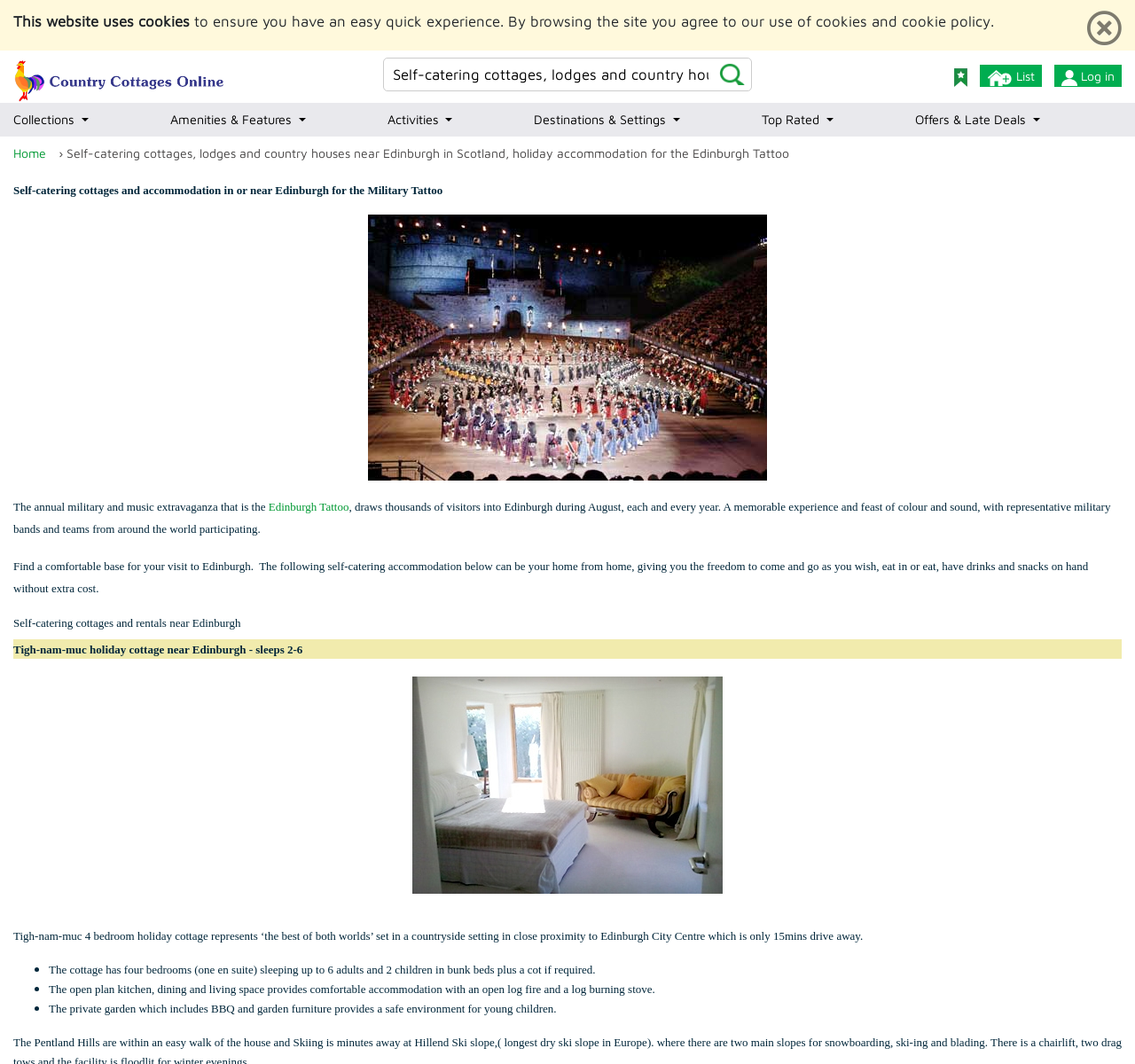Bounding box coordinates are specified in the format (top-left x, top-left y, bottom-right x, bottom-right y). All values are floating point numbers bounded between 0 and 1. Please provide the bounding box coordinate of the region this sentence describes: Offers & Late Deals

[0.806, 0.097, 0.984, 0.128]